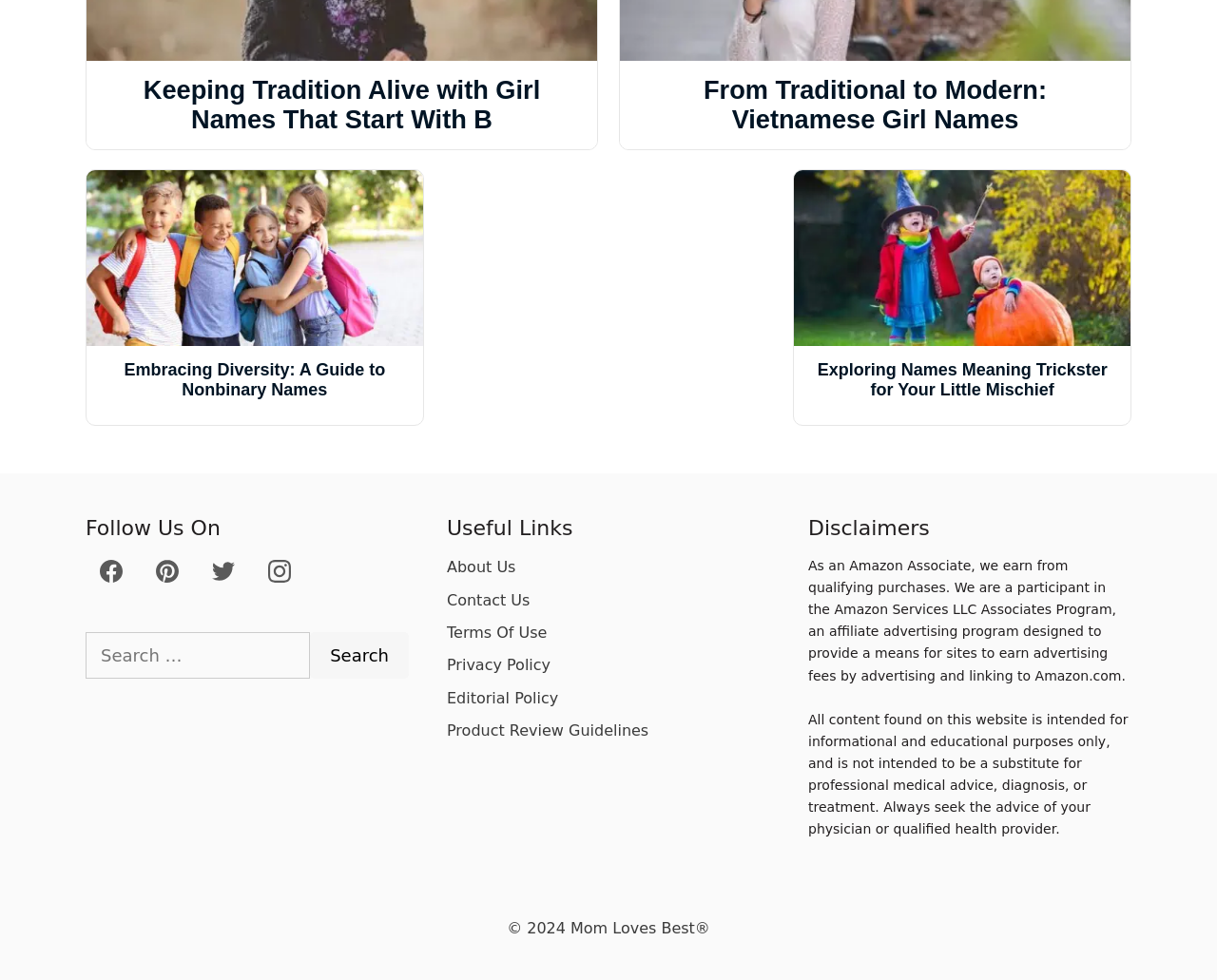Specify the bounding box coordinates of the region I need to click to perform the following instruction: "Explore names meaning trickster". The coordinates must be four float numbers in the range of 0 to 1, i.e., [left, top, right, bottom].

[0.653, 0.353, 0.929, 0.433]